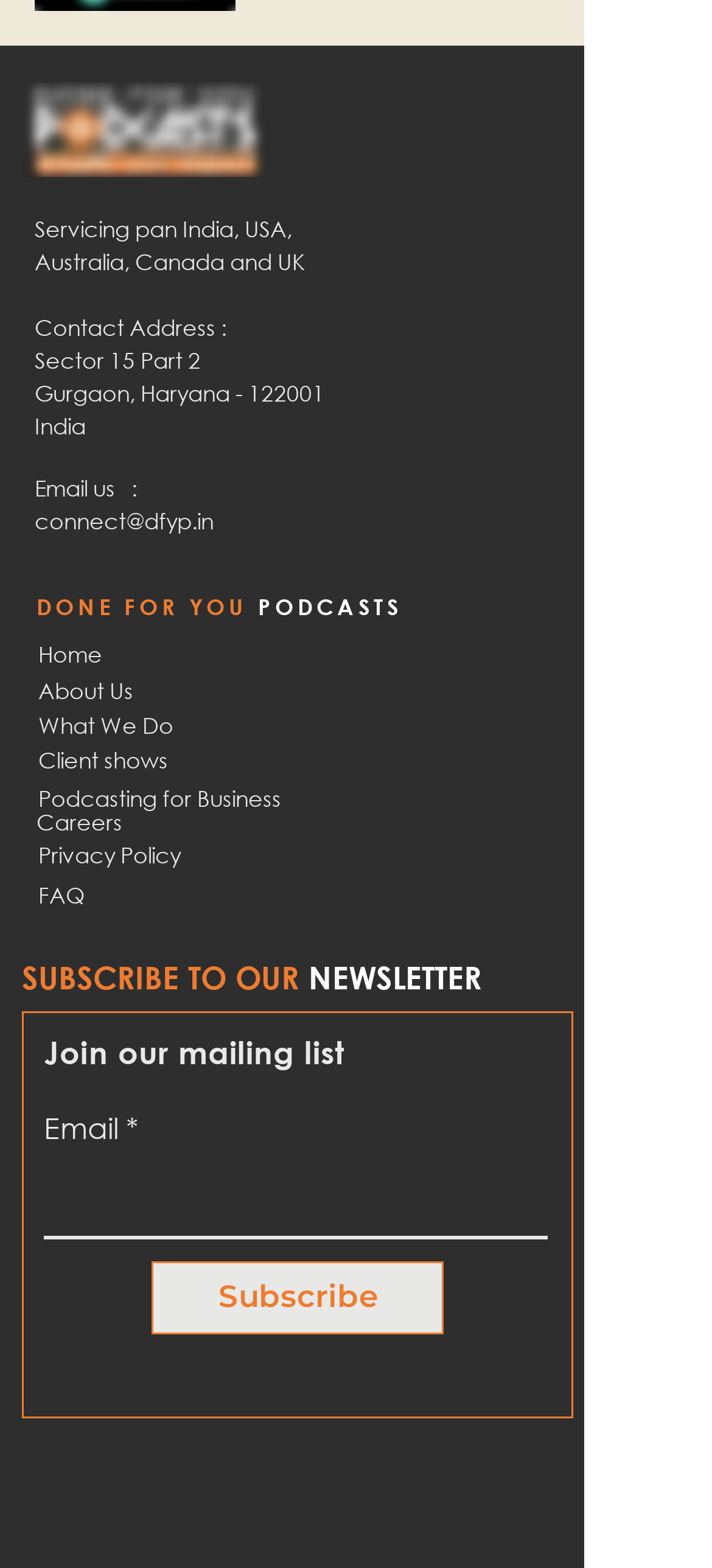Locate and provide the bounding box coordinates for the HTML element that matches this description: "Podcasting for Business".

[0.054, 0.5, 0.395, 0.52]